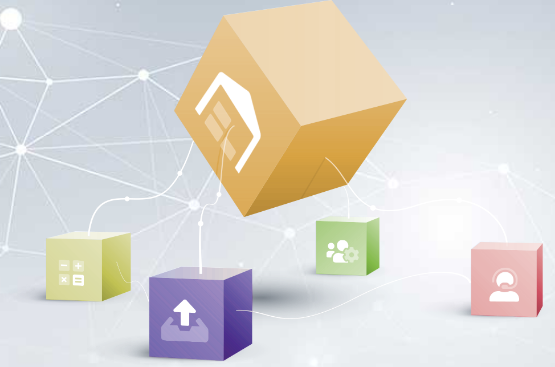How many smaller cubes surround the central cube?
Offer a detailed and full explanation in response to the question.

There are four smaller, colorful cubes surrounding the central golden cube, each representing different aspects of digital content integration.